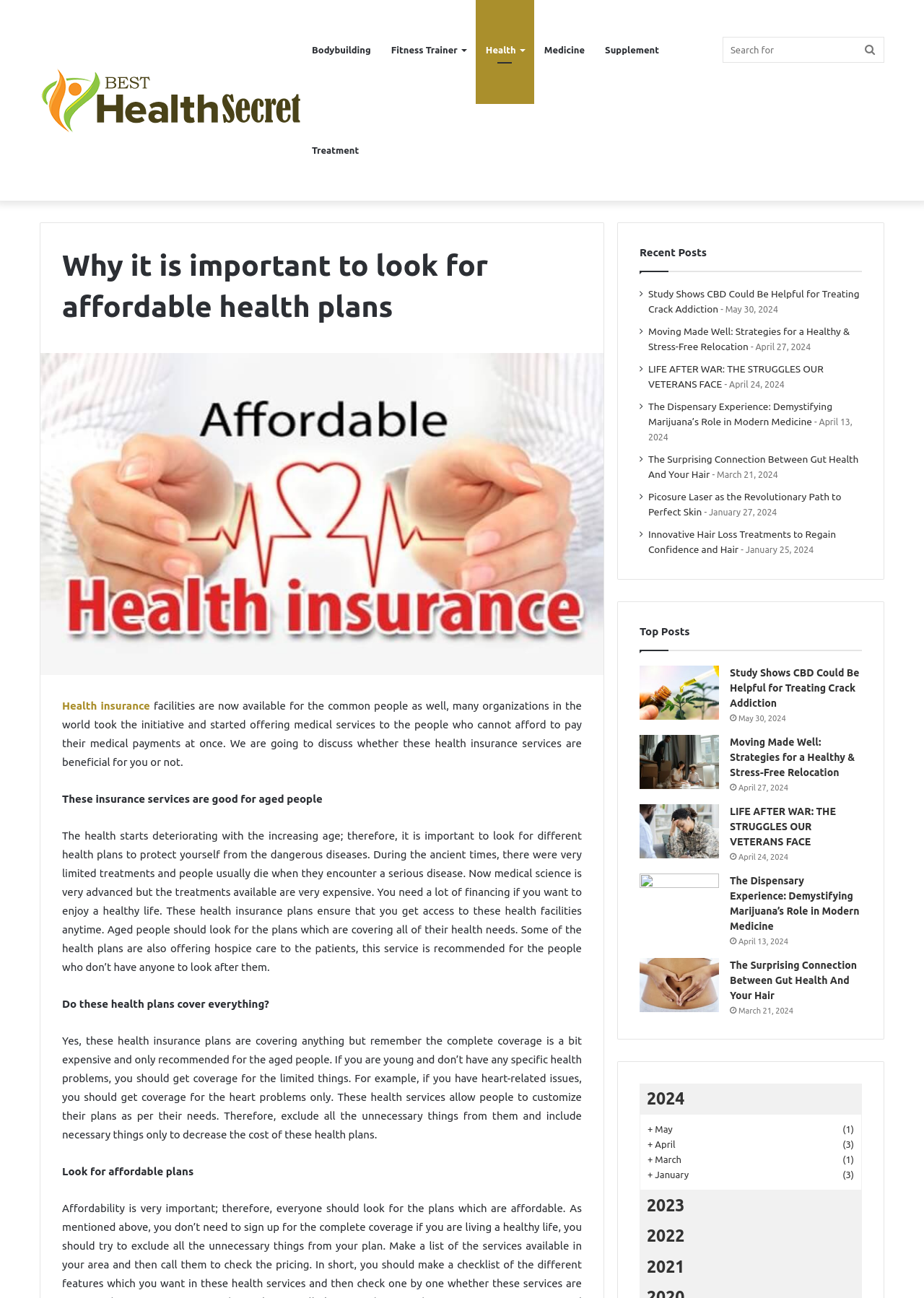Explain the webpage in detail, including its primary components.

This webpage is about health insurance and fitness tips. At the top, there is a navigation bar with links to different sections, including "Bodybuilding", "Fitness Trainer", "Health", "Medicine", "Supplement", and "Treatment". Next to the navigation bar, there is a search box where users can input keywords to search for specific content.

Below the navigation bar, there is a header section with a title "Why it is important to look for affordable health plans" and a figure. The title is followed by a paragraph of text that discusses the importance of health insurance for common people, especially the aged.

The main content of the webpage is divided into several sections. The first section discusses the benefits of health insurance for aged people, including access to health facilities and hospice care. The second section asks whether these health plans cover everything and explains that while complete coverage is expensive, people can customize their plans to include only what they need.

The next section is titled "Recent Posts" and lists several article links with dates, including "Study Shows CBD Could Be Helpful for Treating Crack Addiction", "Moving Made Well: Strategies for a Healthy & Stress-Free Relocation", and "LIFE AFTER WAR: THE STRUGGLES OUR VETERANS FACE". Each article link has a corresponding date below it.

Below the "Recent Posts" section, there is a "Top Posts" section that lists more article links, including some duplicates from the "Recent Posts" section. The article links are followed by a section with links to different years, including 2024, 2023, 2022, and 2021, which likely lead to archives of articles from those years.